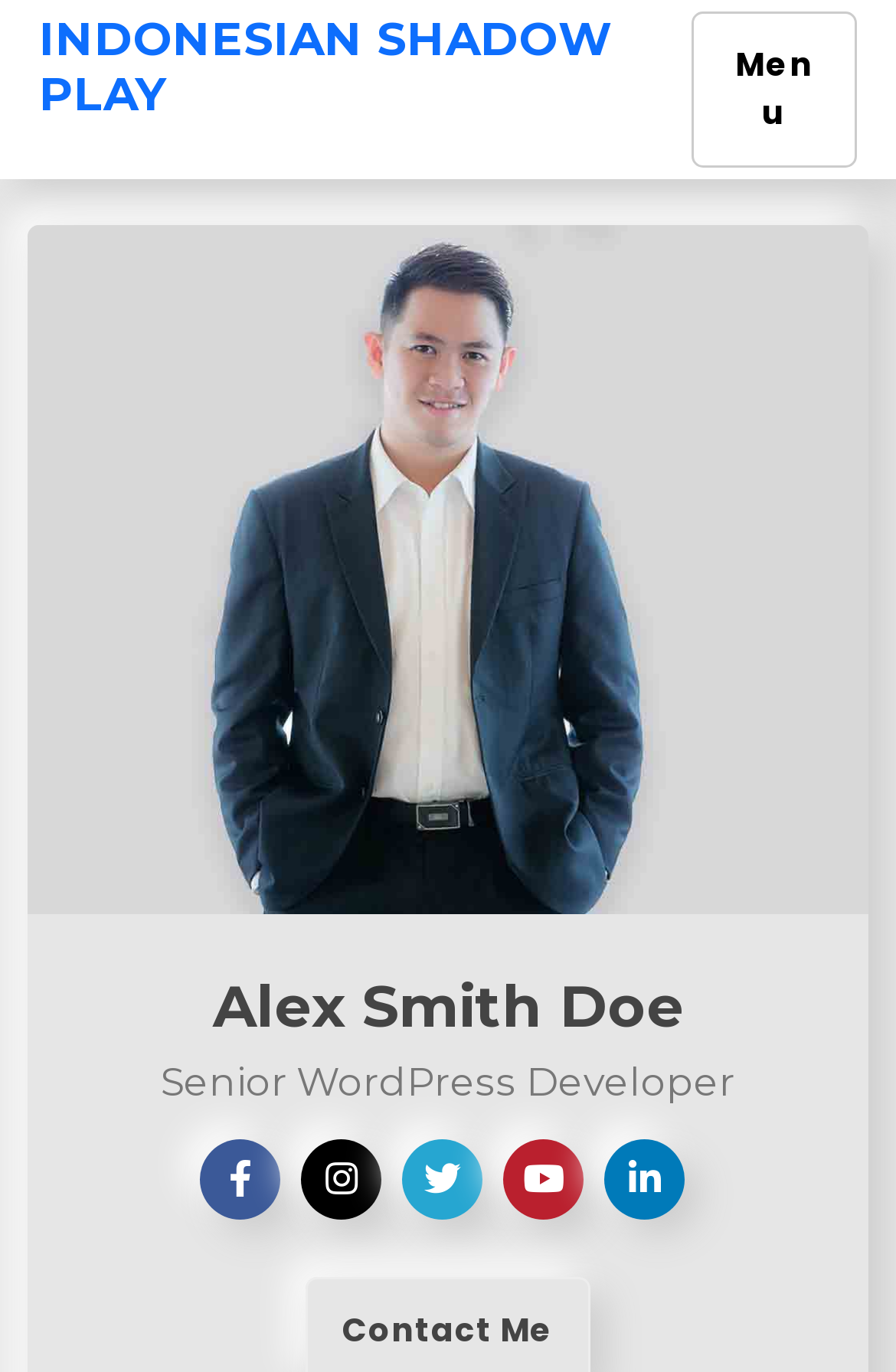What is the text of the first heading?
Give a thorough and detailed response to the question.

The first heading on the webpage is 'INDONESIAN SHADOW PLAY', which is also a part of the link with the same text.